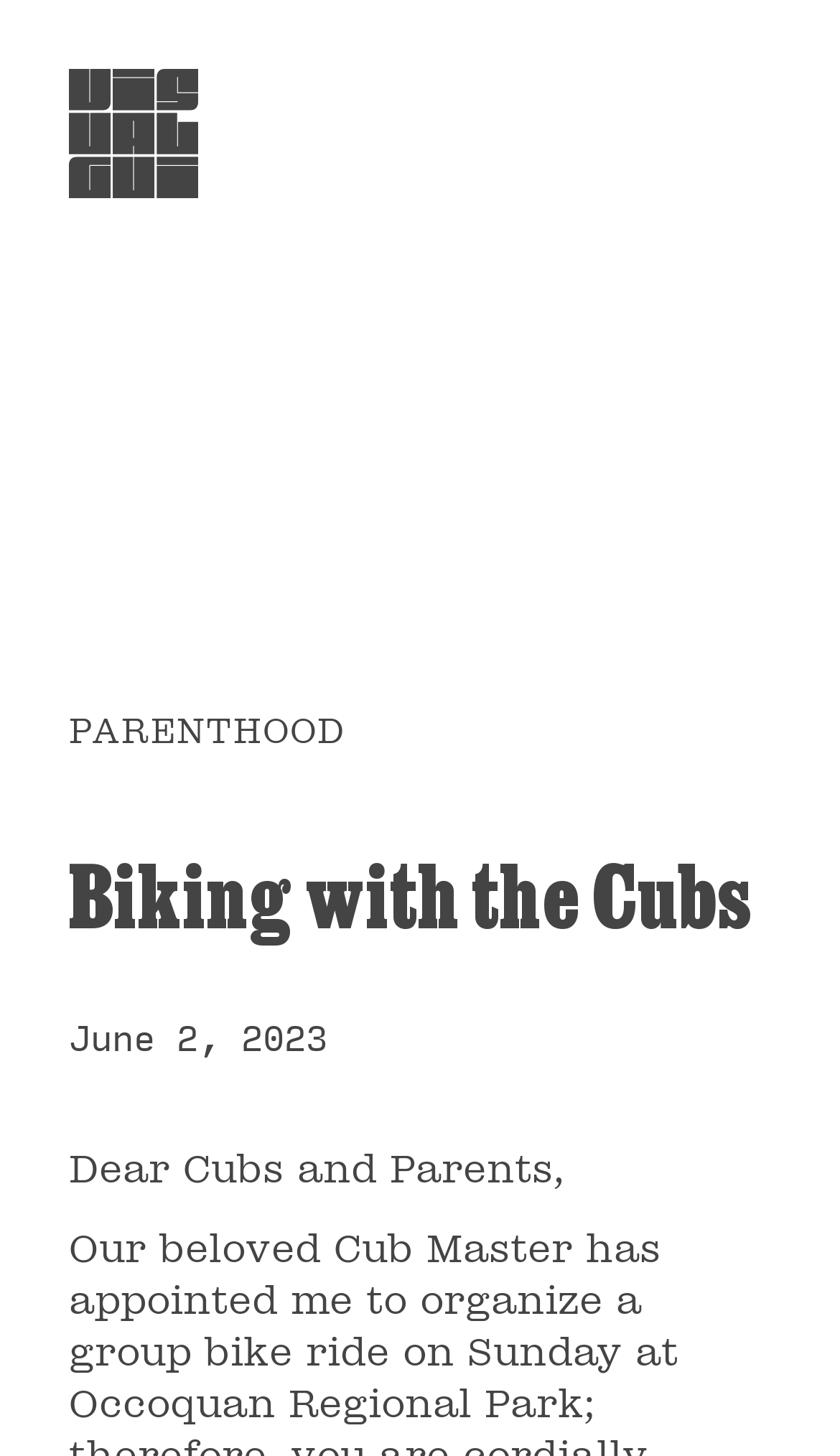Answer the question in a single word or phrase:
What is the date of the blog post?

June 2, 2023